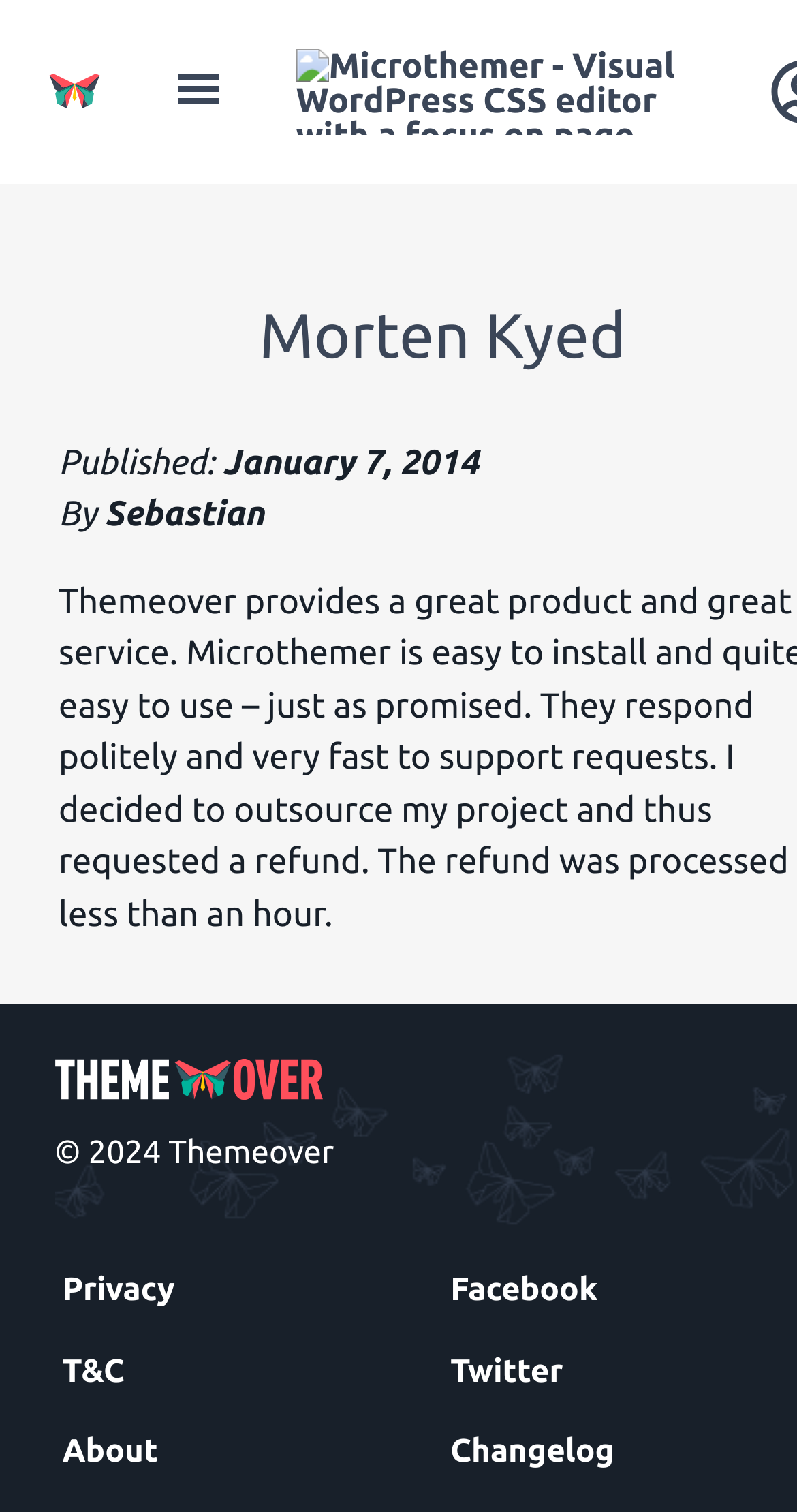Using the description: "About", determine the UI element's bounding box coordinates. Ensure the coordinates are in the format of four float numbers between 0 and 1, i.e., [left, top, right, bottom].

[0.078, 0.946, 0.198, 0.971]